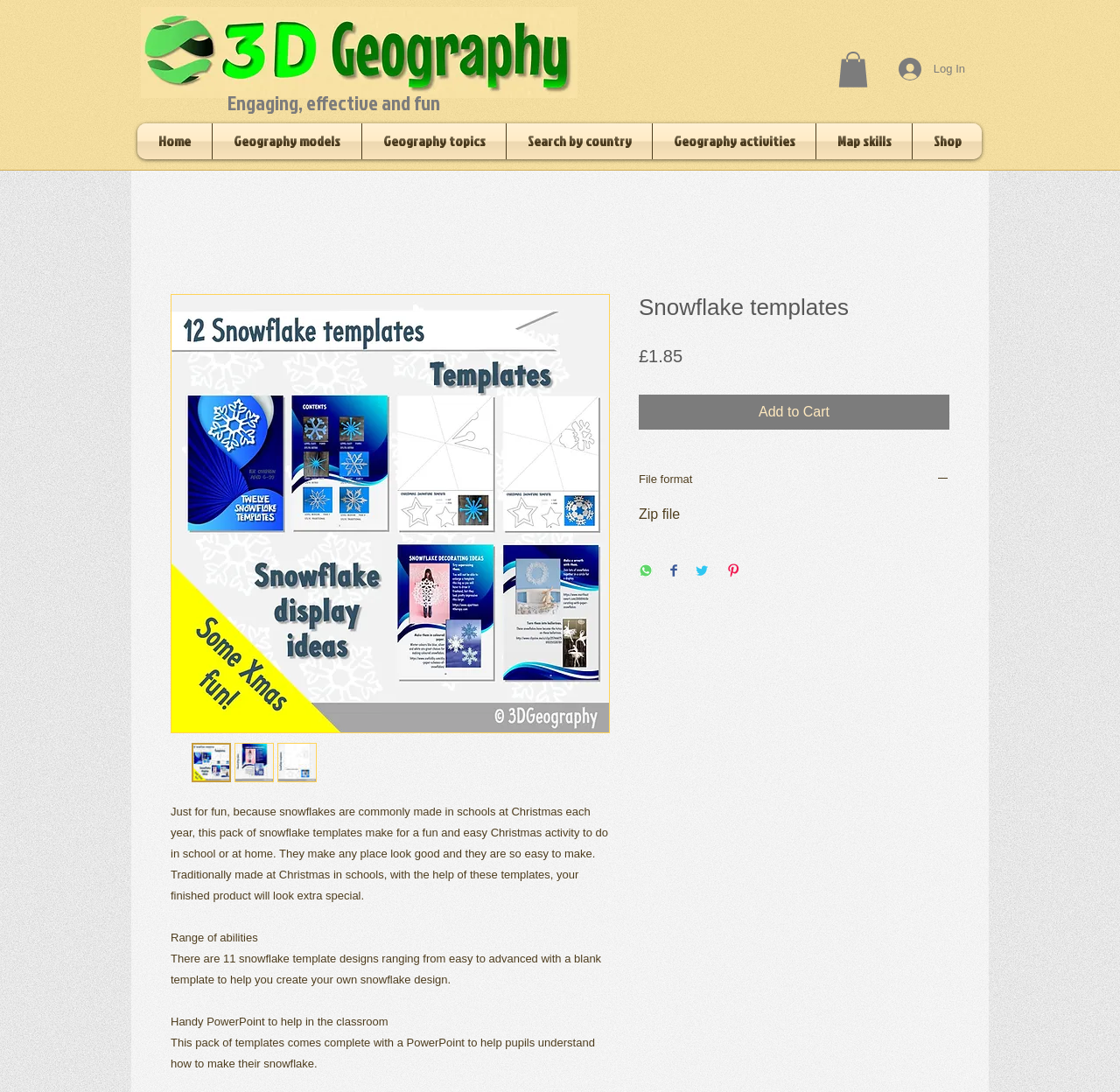Determine the bounding box coordinates of the clickable region to carry out the instruction: "Click the 'Log In' button".

[0.791, 0.048, 0.873, 0.079]